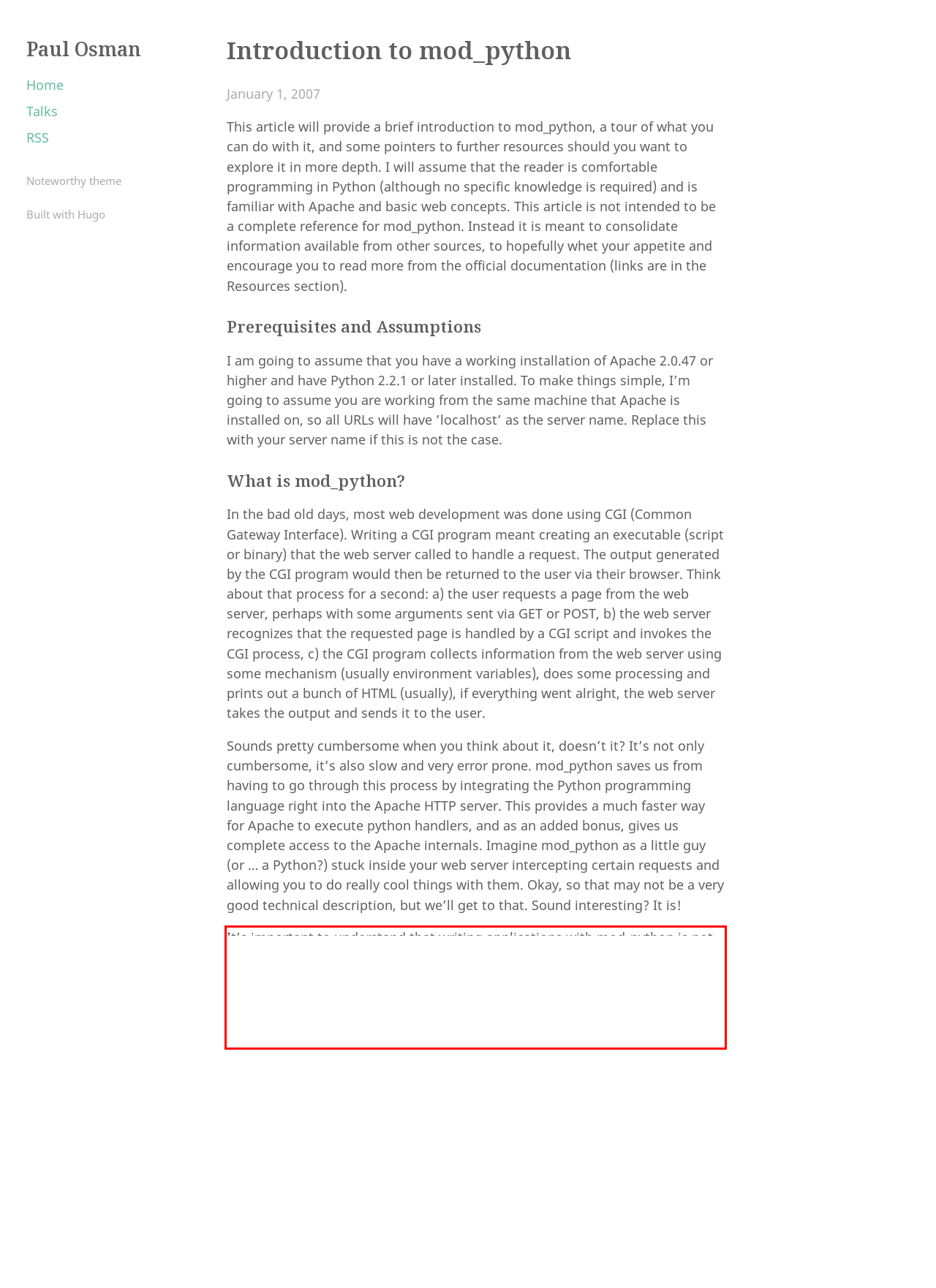Please identify the text within the red rectangular bounding box in the provided webpage screenshot.

It’s important to understand that writing applications with mod_python is not the same as writing applications with a server-side scripting language like PHP. Instead, with mod_python you specify handlers in the Apache configuration file(s) that allow you to customize how a request is handled. This allows you to do a variety of neat things like implement protocols other than HTTP, filter the request and response, determine a document’s content-type, etc.